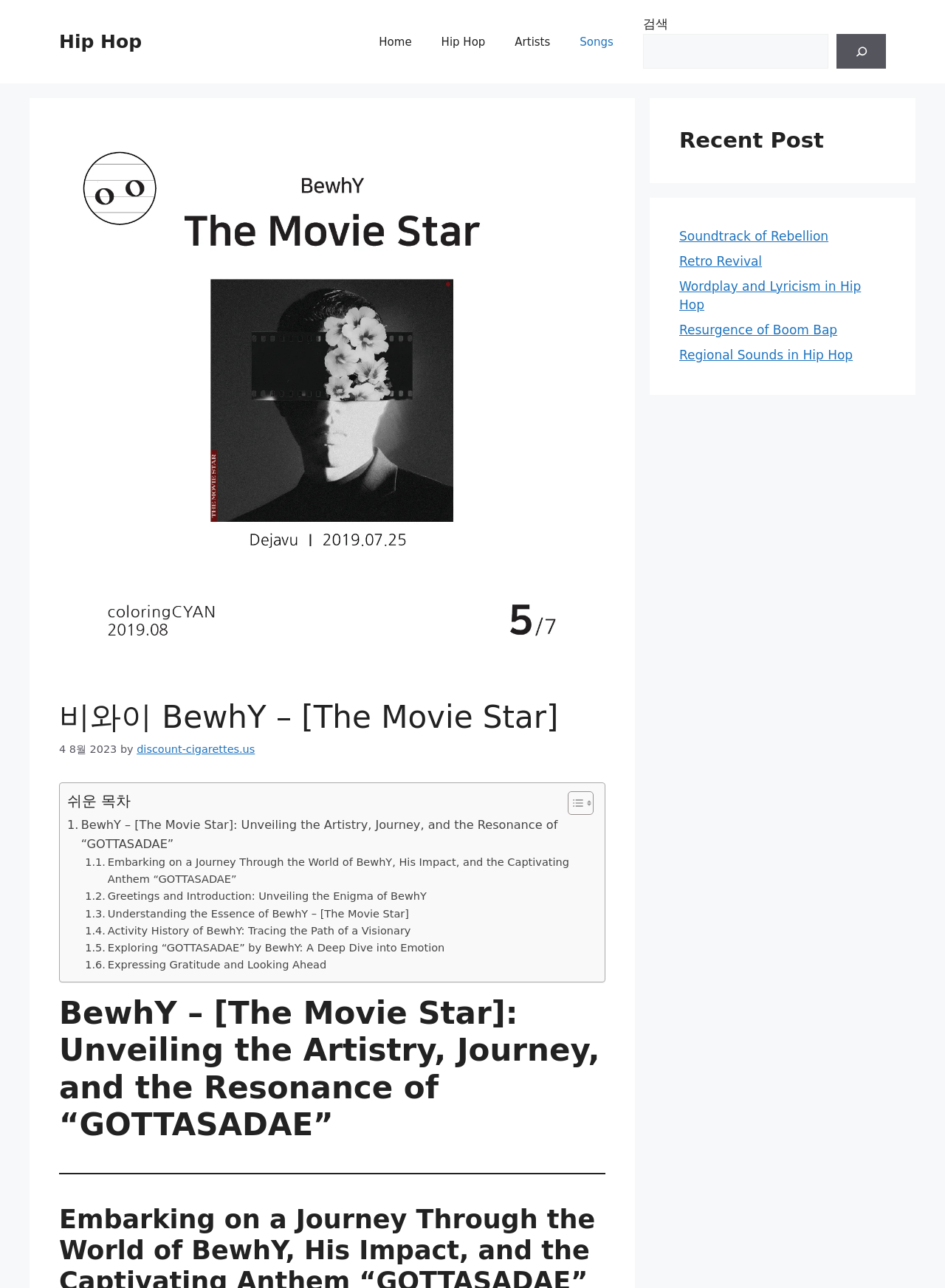What is the purpose of the search box?
Provide a thorough and detailed answer to the question.

The search box is located in the top-right corner of the webpage and is part of the complementary element. It contains a static text element with the text '검색' which means 'search' in Korean, and a searchbox element where users can input their search queries. The search box is likely used to search for content within the website.